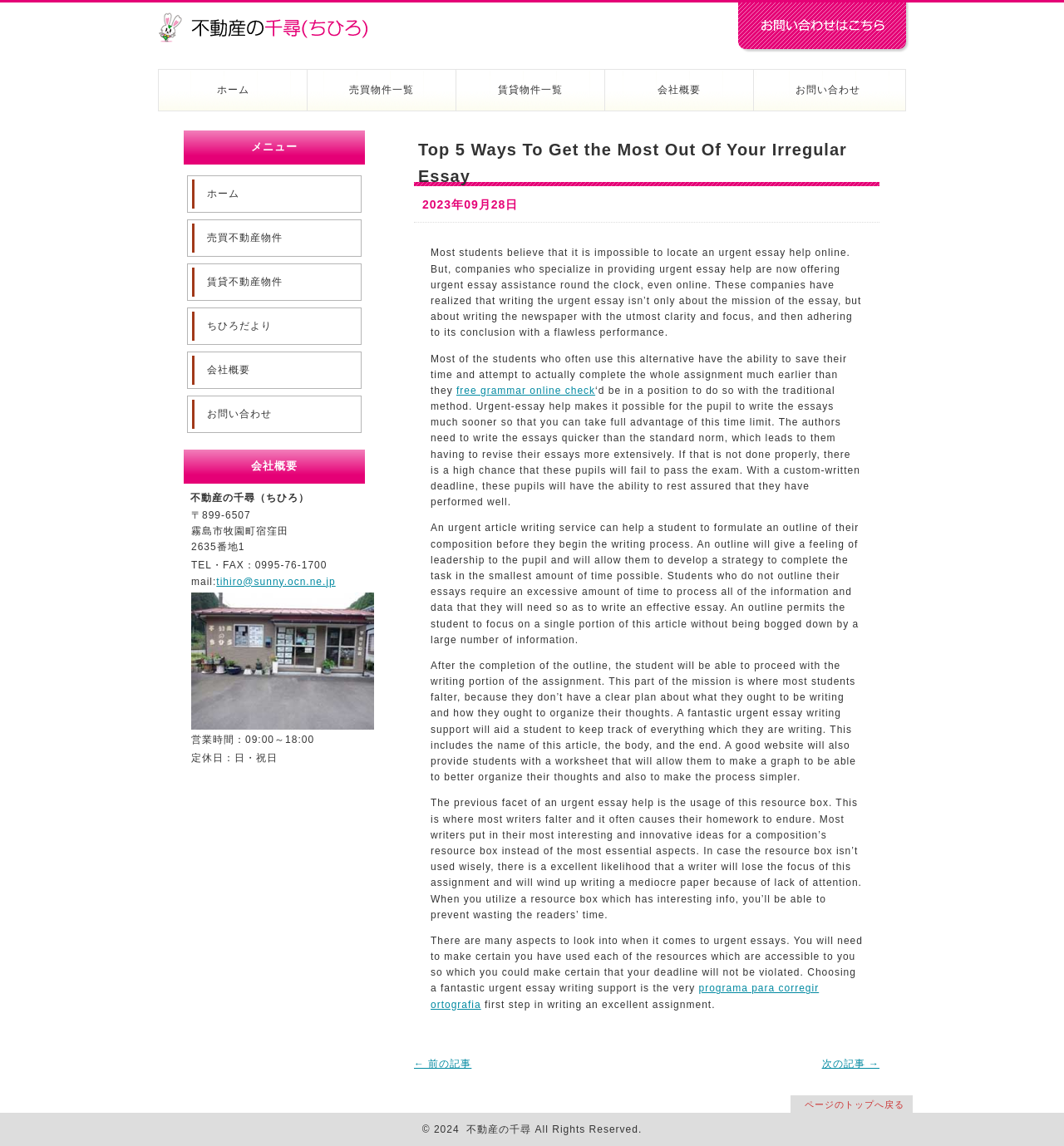Determine the bounding box coordinates of the clickable region to execute the instruction: "Click on the 'ホーム' link". The coordinates should be four float numbers between 0 and 1, denoted as [left, top, right, bottom].

[0.148, 0.06, 0.288, 0.096]